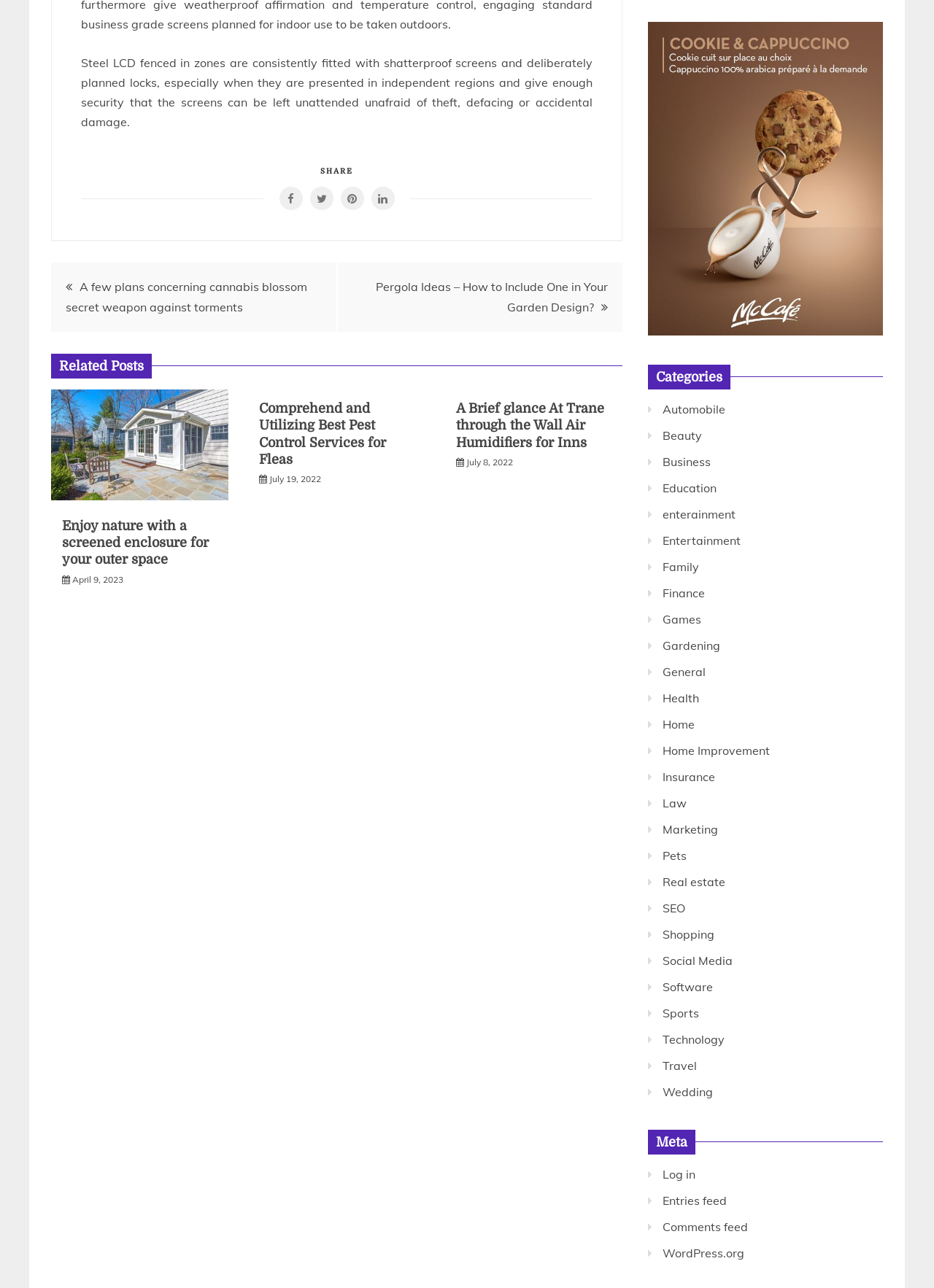How many navigation links are listed under 'Posts'?
Respond to the question with a single word or phrase according to the image.

2